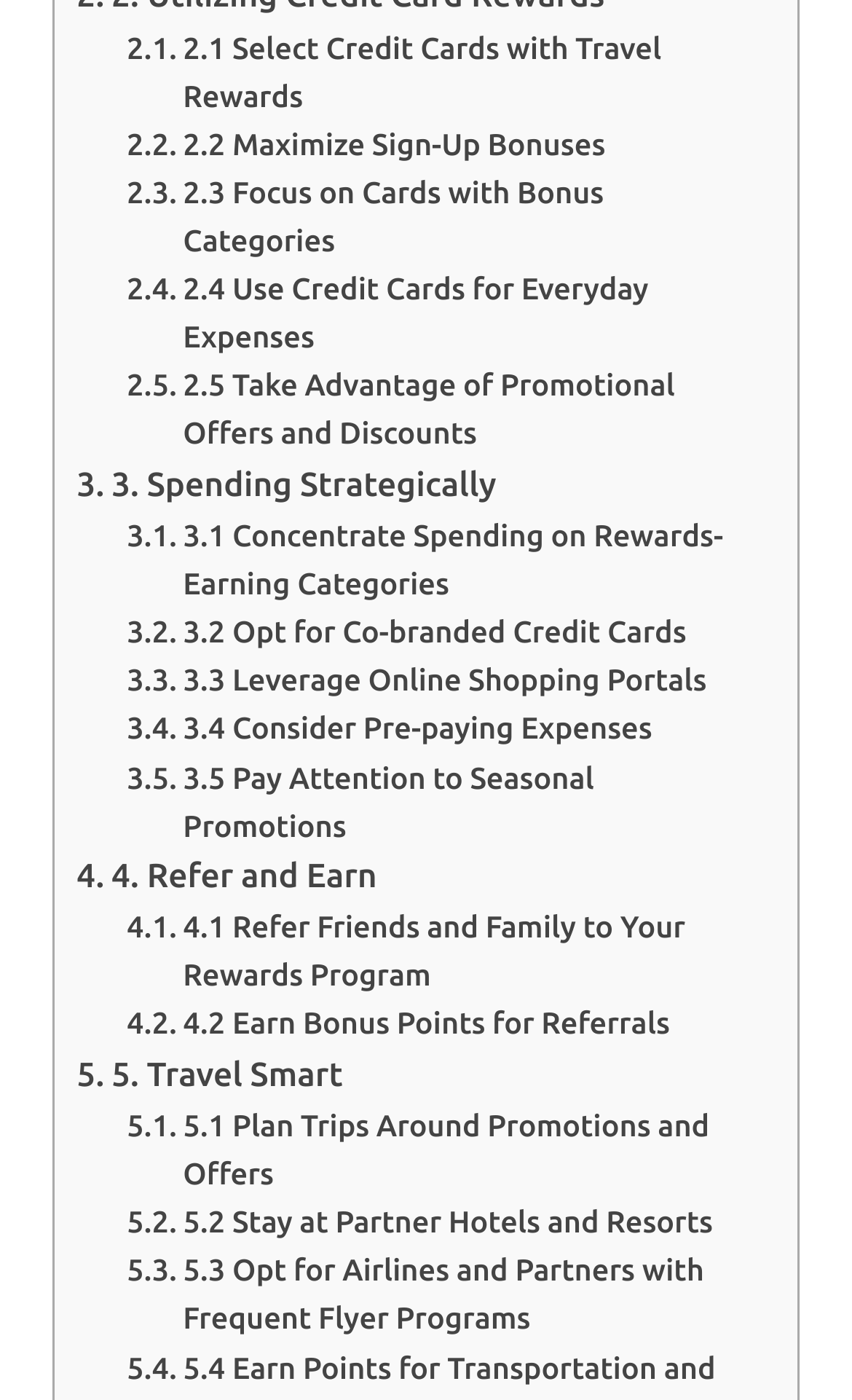How many sections are there in the webpage?
Please provide a comprehensive answer to the question based on the webpage screenshot.

I counted the number of main sections in the webpage by looking at the links with shorter bounding box coordinates. There are 5 main sections: '2. Select Credit Cards with Travel Rewards', '3. Spending Strategically', '4. Refer and Earn', '5. Travel Smart'.